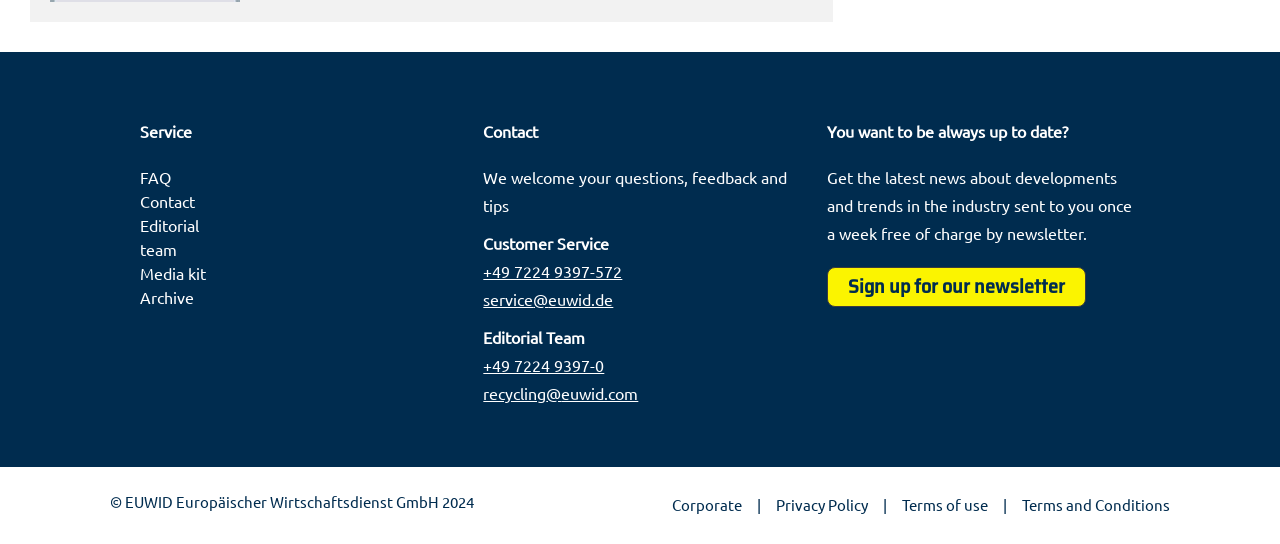Determine the bounding box coordinates for the clickable element required to fulfill the instruction: "Sign up for the newsletter". Provide the coordinates as four float numbers between 0 and 1, i.e., [left, top, right, bottom].

[0.646, 0.49, 0.848, 0.564]